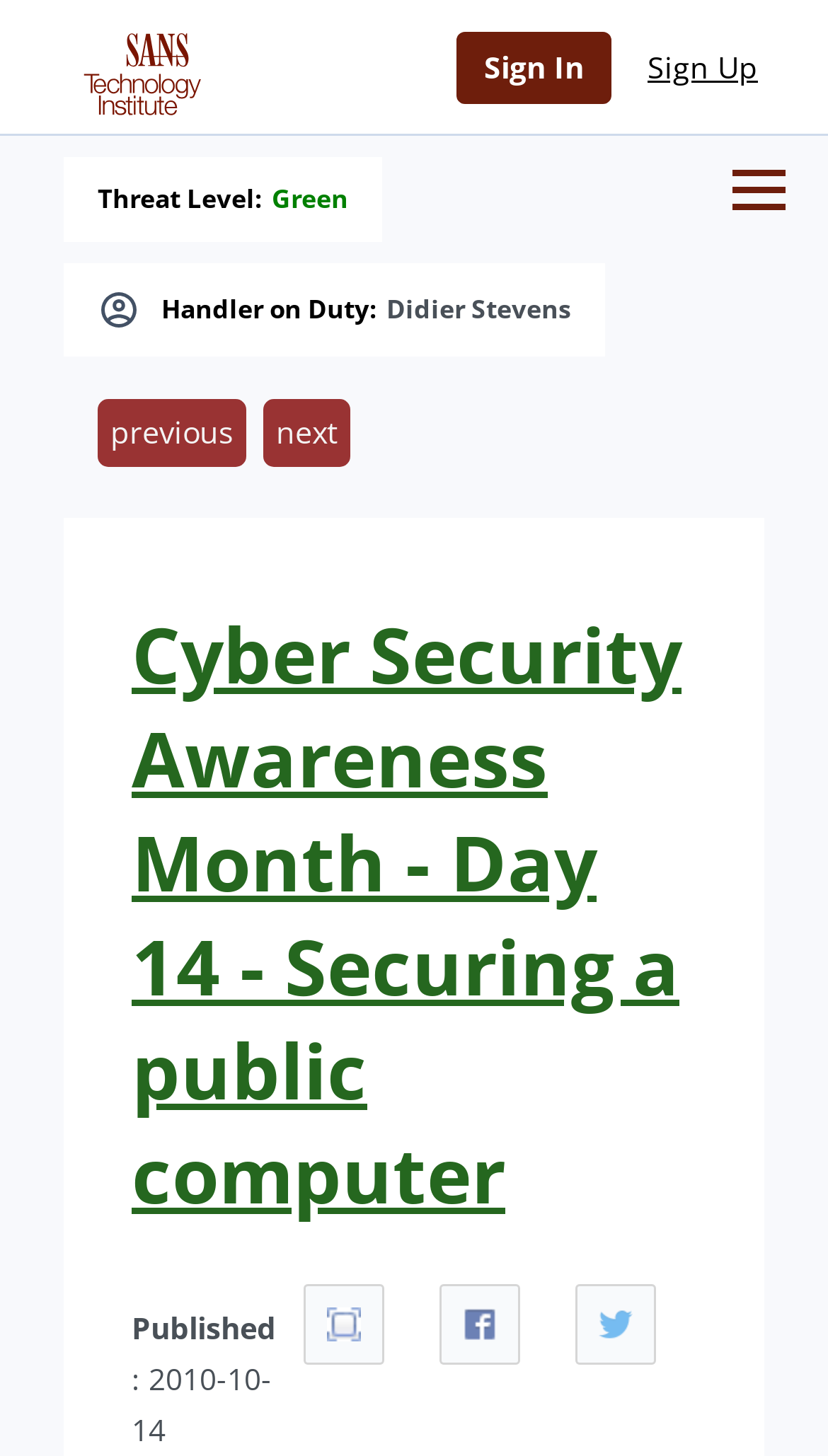Find the bounding box coordinates of the clickable element required to execute the following instruction: "Click on the 'next' button". Provide the coordinates as four float numbers between 0 and 1, i.e., [left, top, right, bottom].

[0.318, 0.274, 0.423, 0.321]